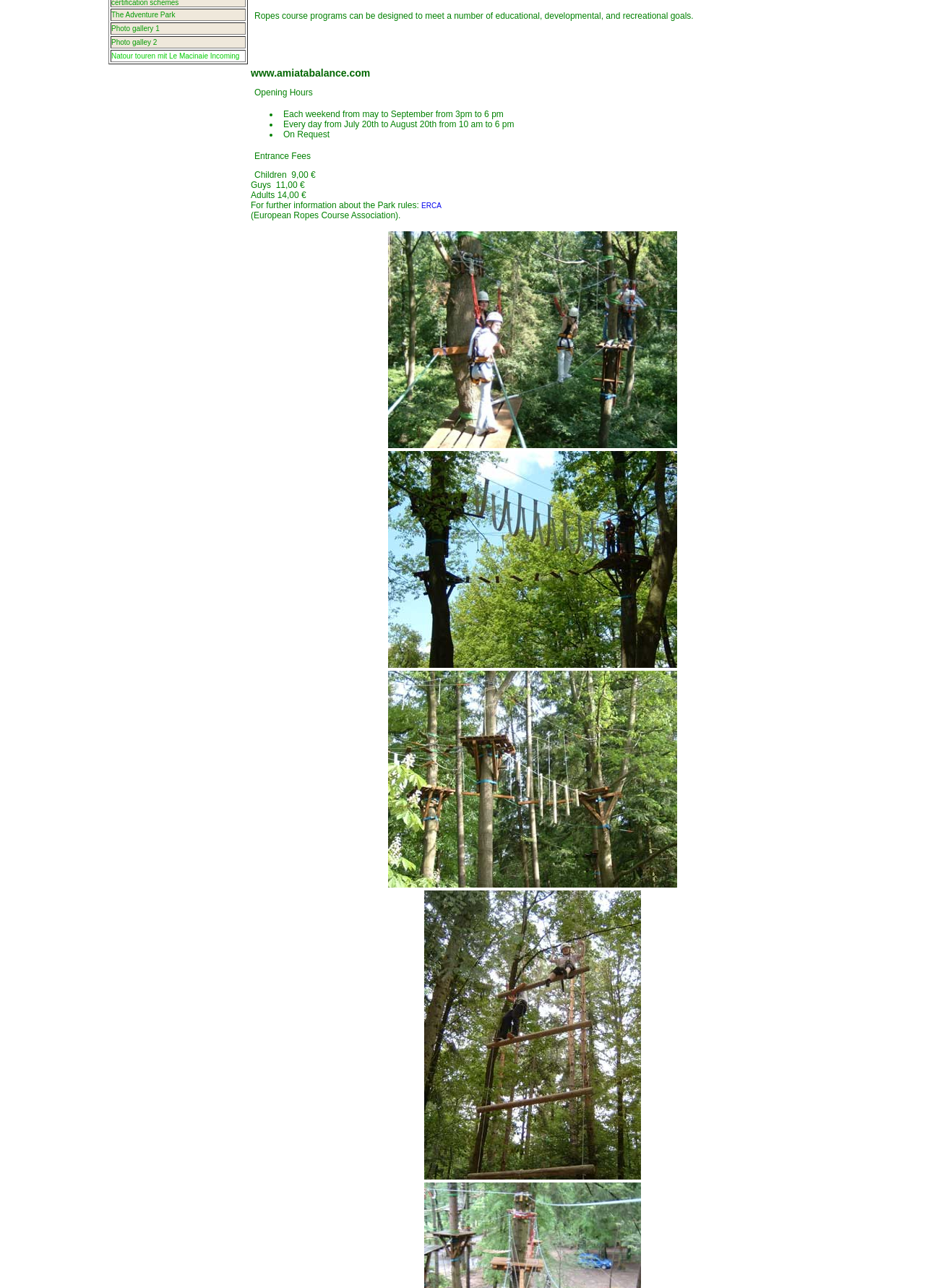Locate the UI element that matches the description Photo galley 2 in the webpage screenshot. Return the bounding box coordinates in the format (top-left x, top-left y, bottom-right x, bottom-right y), with values ranging from 0 to 1.

[0.12, 0.03, 0.17, 0.036]